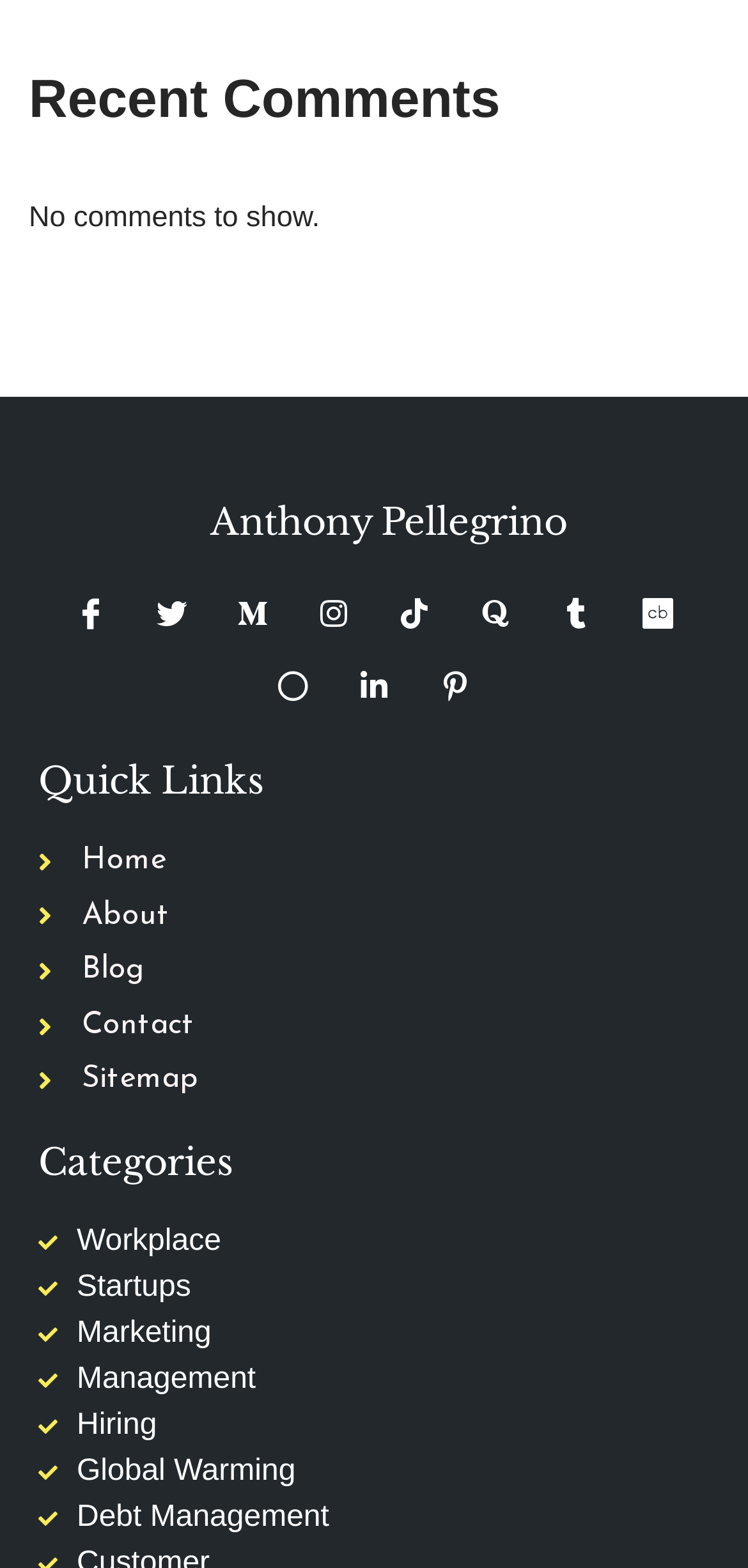Find the bounding box coordinates of the area that needs to be clicked in order to achieve the following instruction: "View Anthony Pellegrino's profile". The coordinates should be specified as four float numbers between 0 and 1, i.e., [left, top, right, bottom].

[0.09, 0.321, 0.949, 0.345]